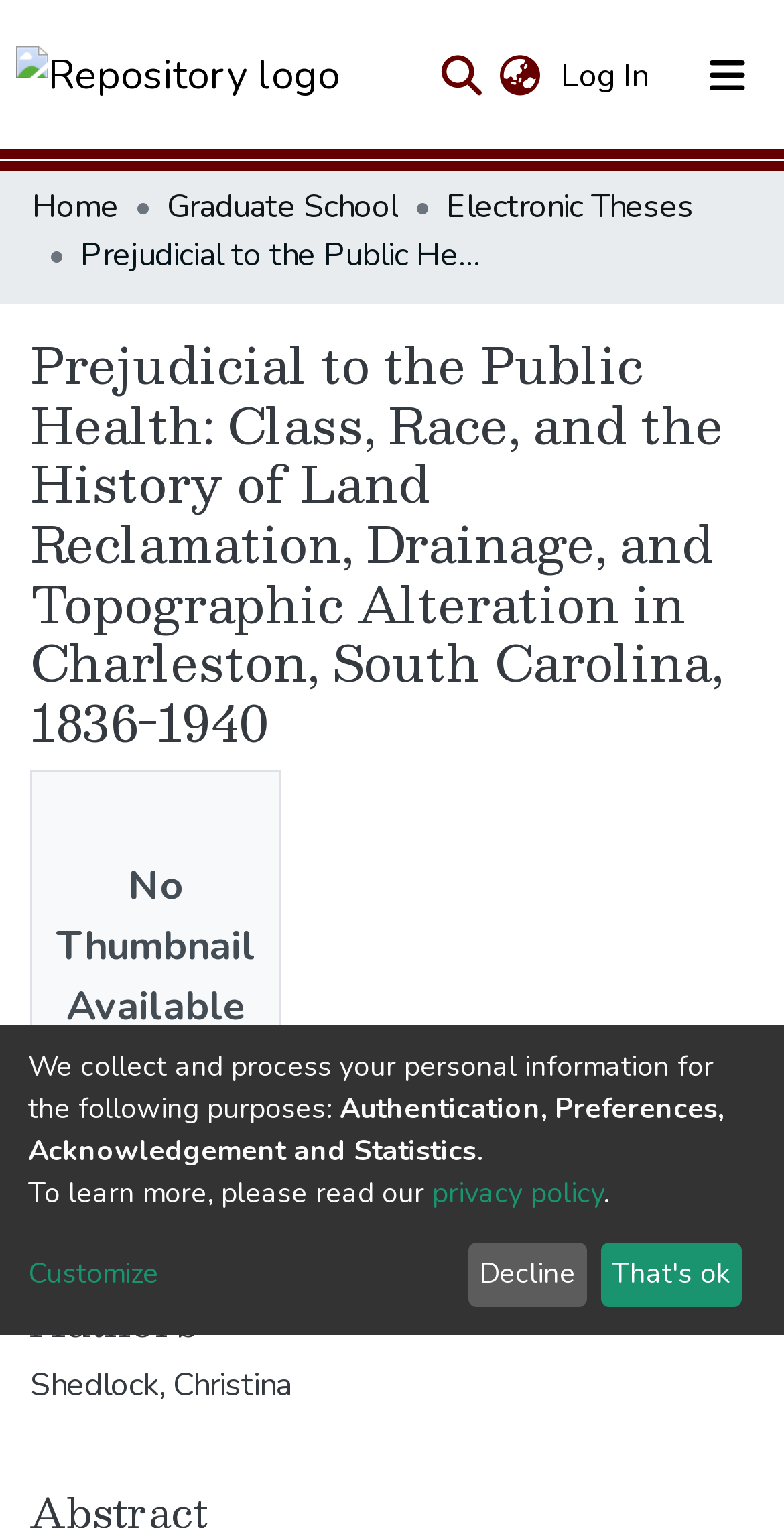What is the name of the author?
Refer to the image and offer an in-depth and detailed answer to the question.

The name of the author is located below the title, and it is a static text that credits the person who wrote the document. The author's name is 'Christina Shedlock'.